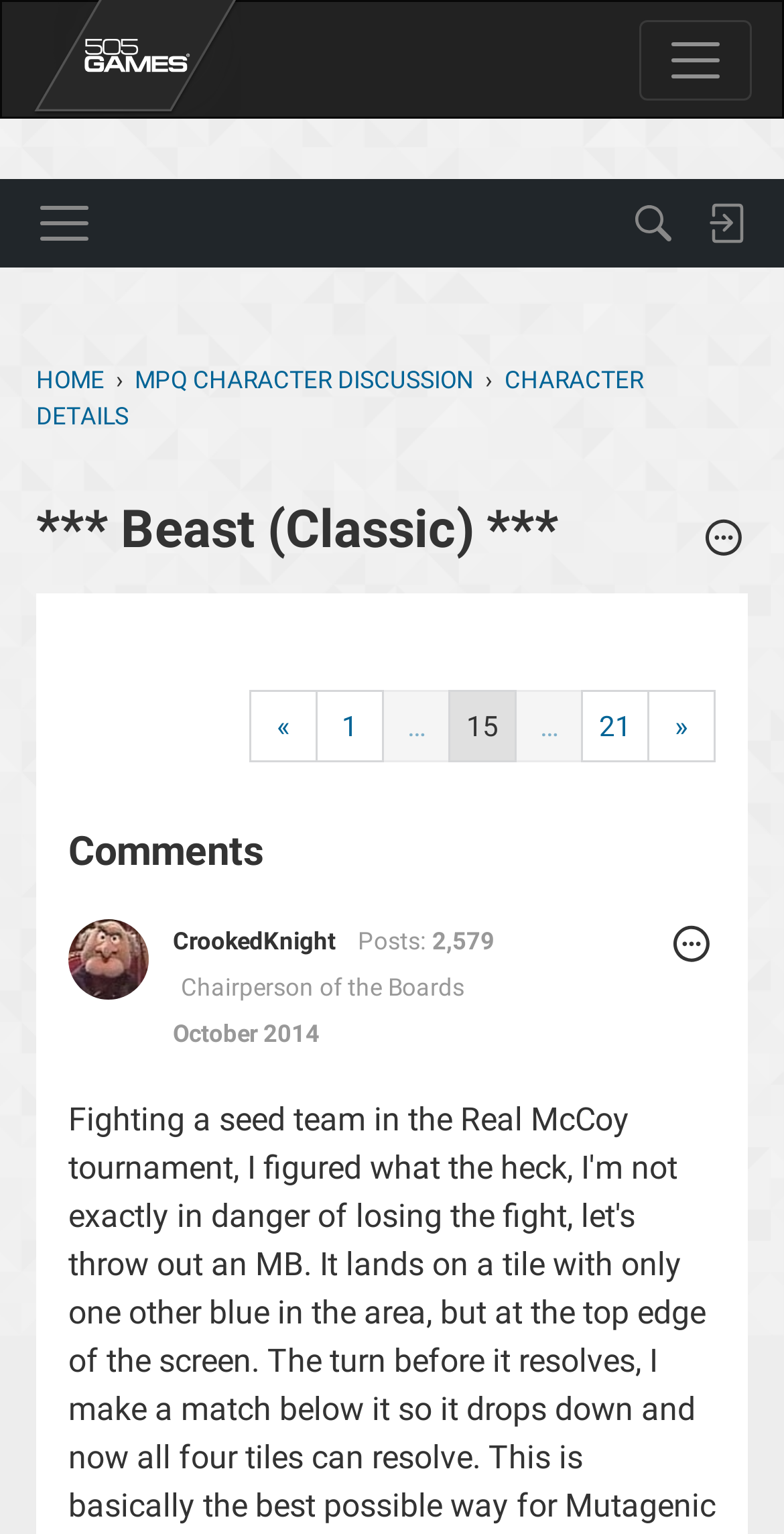Using the provided description Character Details, find the bounding box coordinates for the UI element. Provide the coordinates in (top-left x, top-left y, bottom-right x, bottom-right y) format, ensuring all values are between 0 and 1.

[0.046, 0.239, 0.82, 0.281]